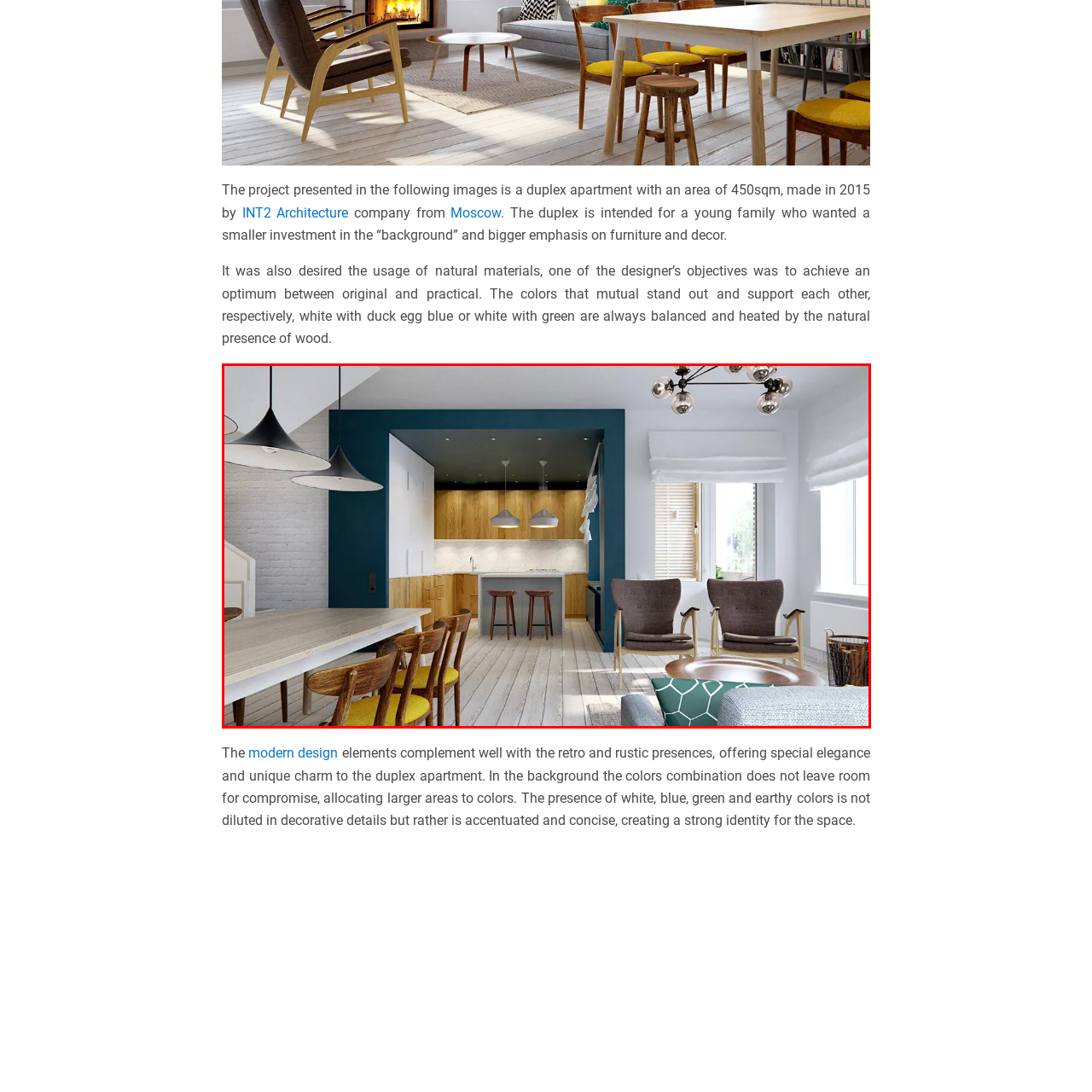Please examine the image within the red bounding box and provide an answer to the following question using a single word or phrase:
What type of chairs are used in the dining area?

Mid-century chairs